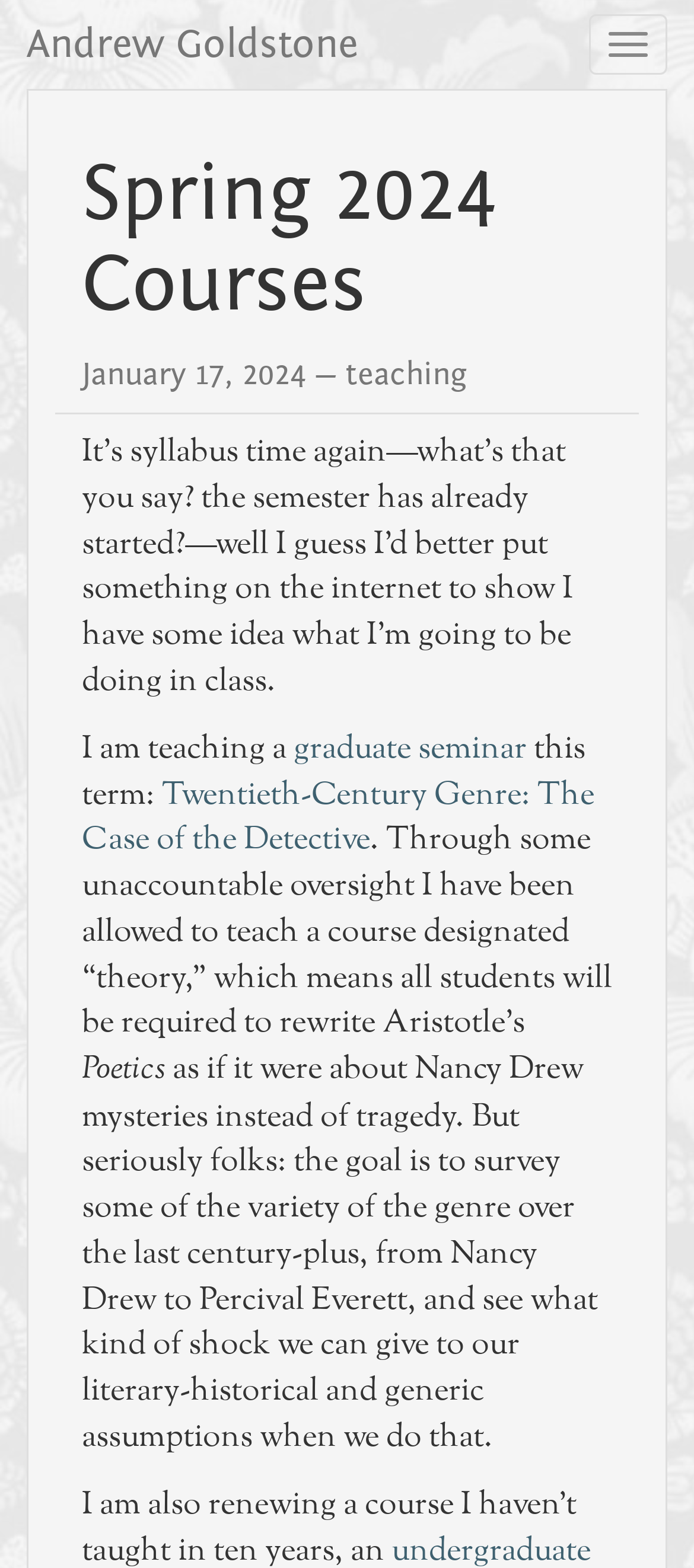When does the semester start?
Please analyze the image and answer the question with as much detail as possible.

The start date of the semester is mentioned in the text as January 17, 2024, which is also mentioned as the date when the instructor should have put something on the internet to show what they're going to be doing in class.